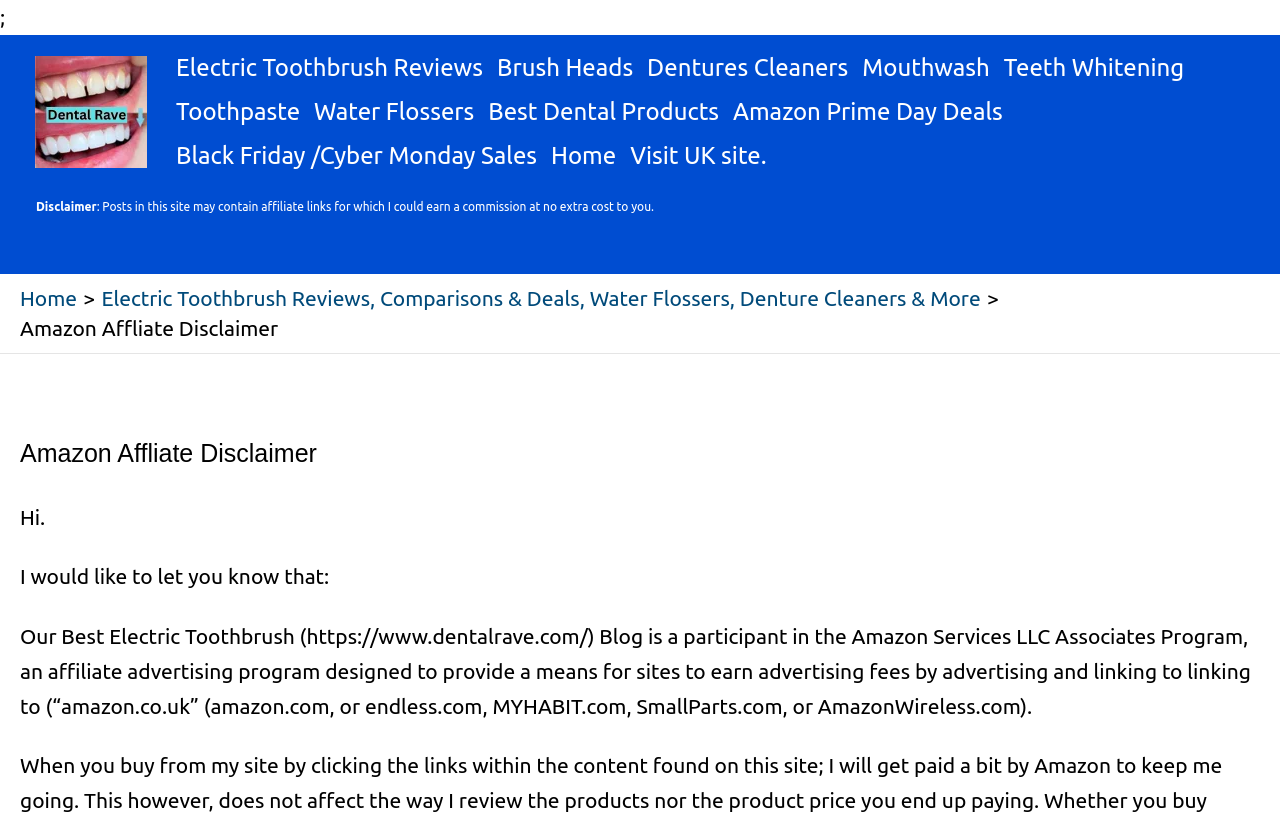Locate the bounding box coordinates of the area you need to click to fulfill this instruction: 'Visit Electric Toothbrush Reviews'. The coordinates must be in the form of four float numbers ranging from 0 to 1: [left, top, right, bottom].

[0.132, 0.056, 0.383, 0.11]